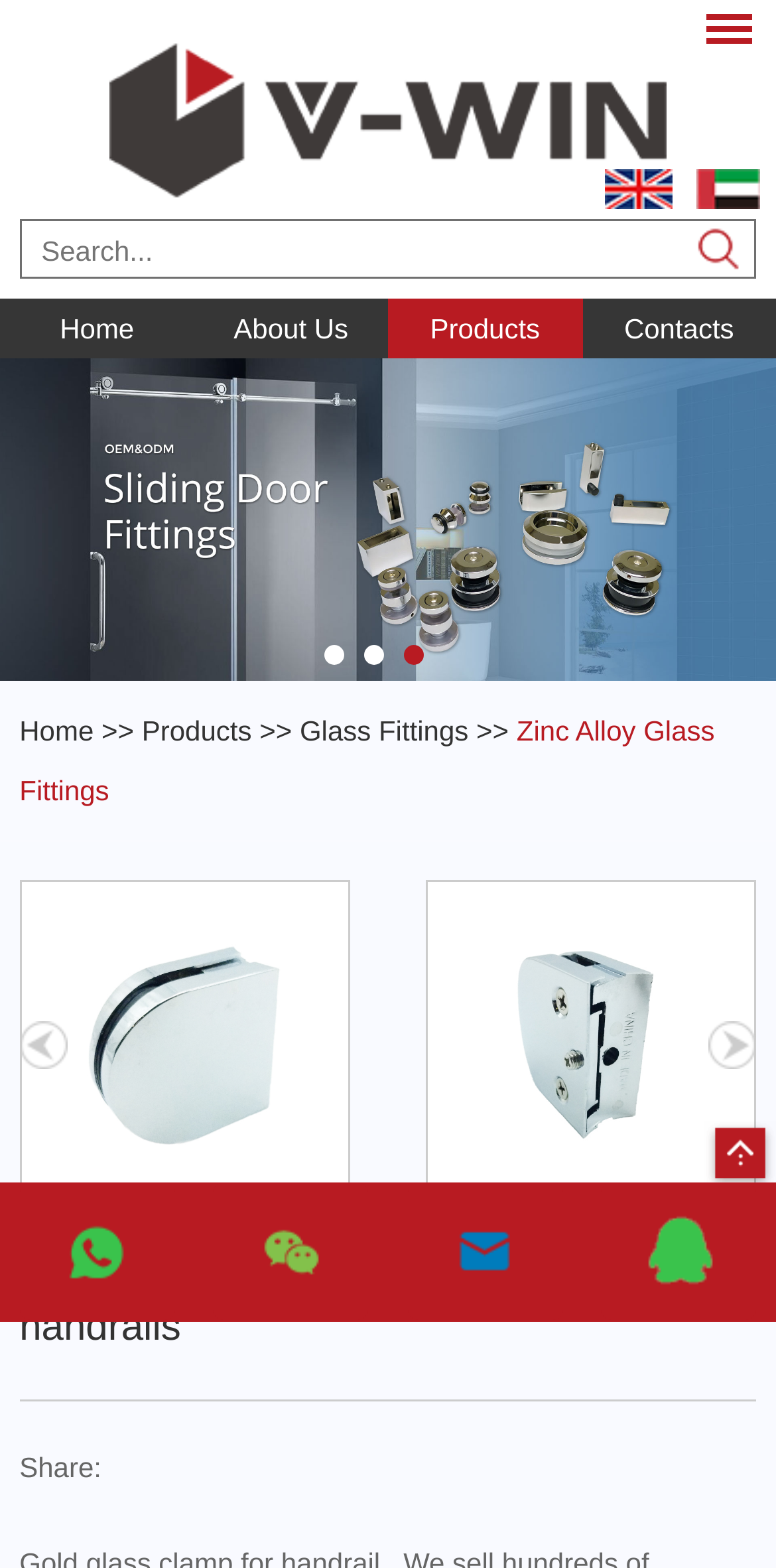Highlight the bounding box coordinates of the region I should click on to meet the following instruction: "View product details".

[0.547, 0.561, 0.975, 0.773]